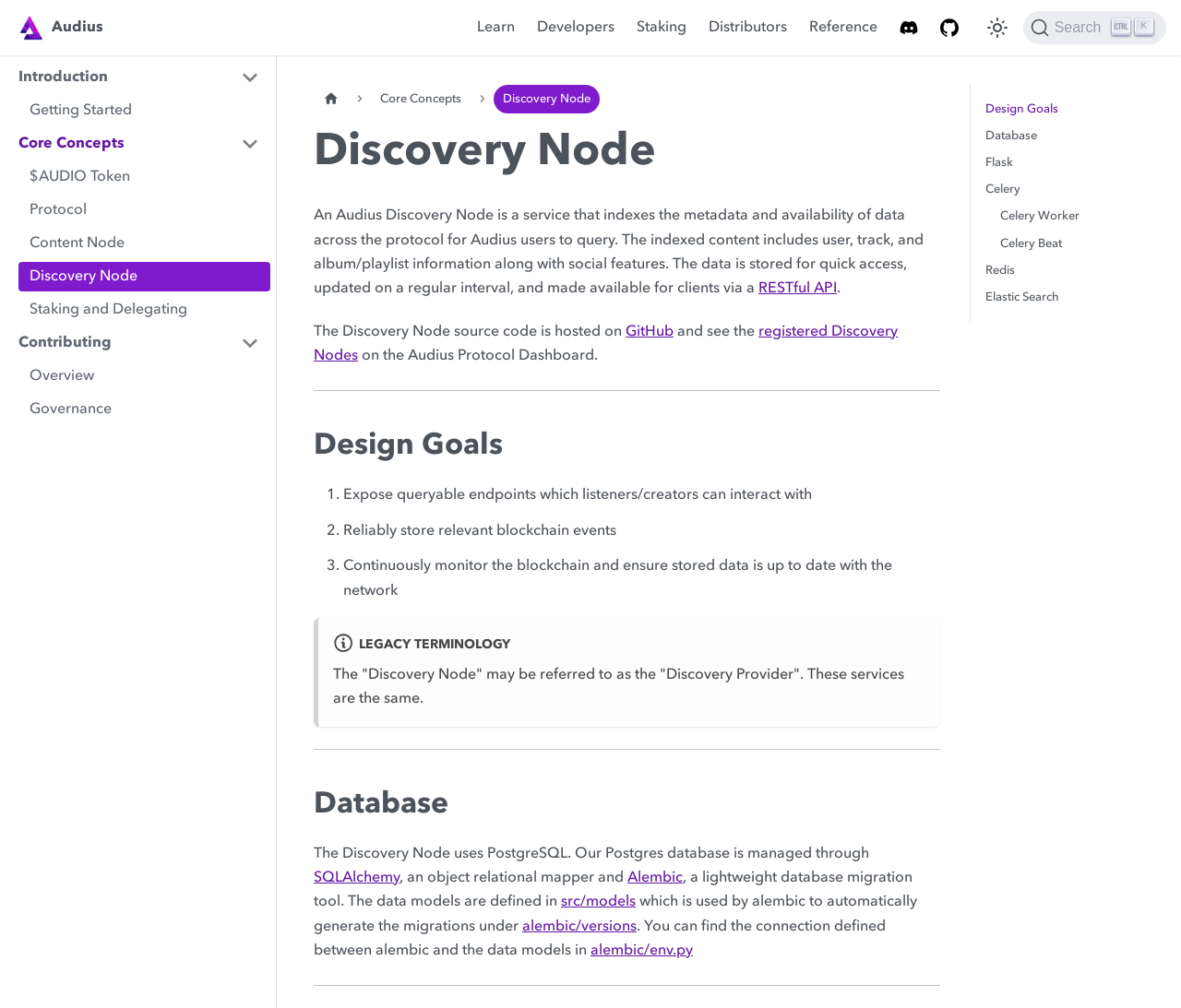Given the element description: "Careers", predict the bounding box coordinates of this UI element. The coordinates must be four float numbers between 0 and 1, given as [left, top, right, bottom].

None